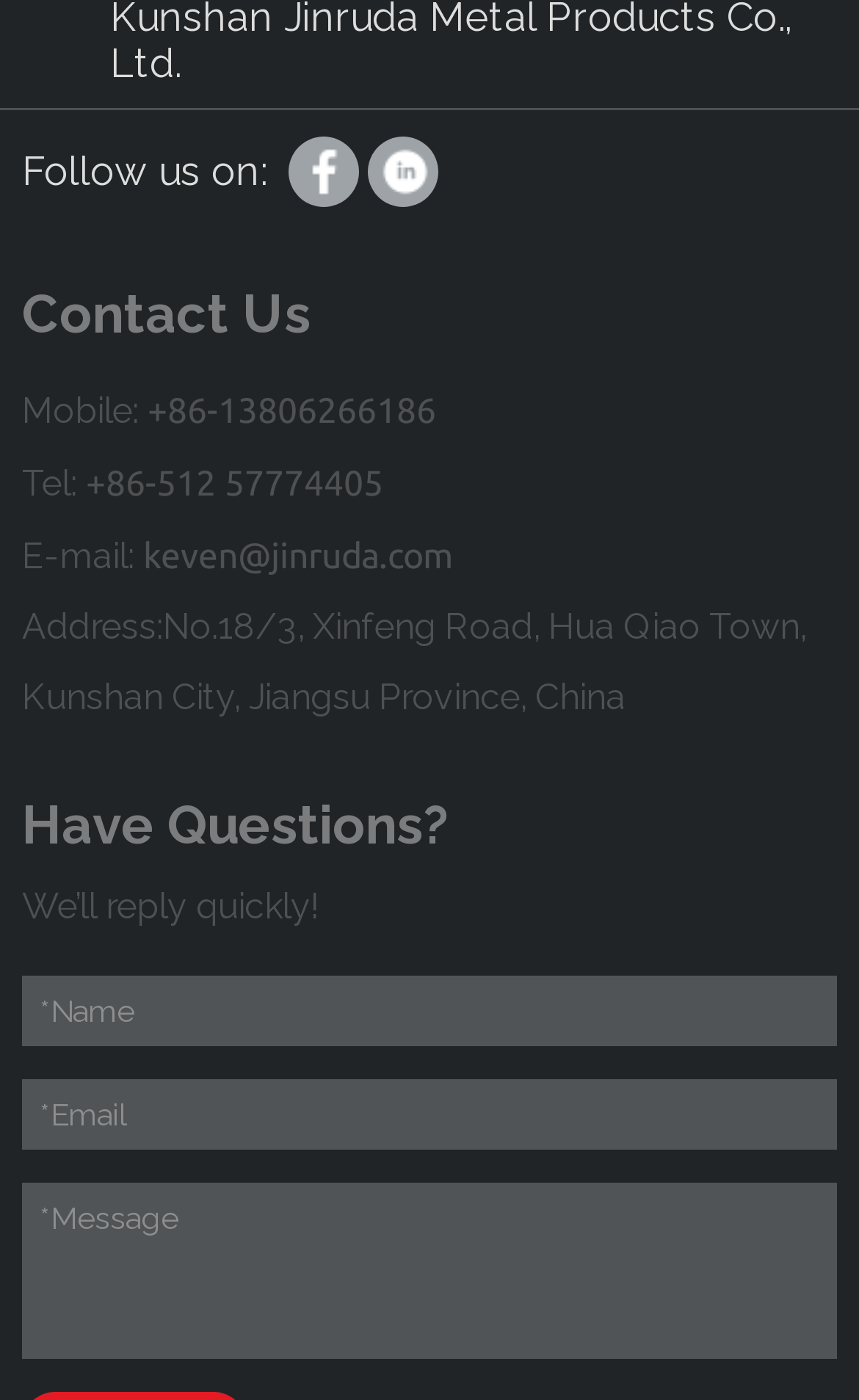Determine the bounding box coordinates of the element's region needed to click to follow the instruction: "Type your message". Provide these coordinates as four float numbers between 0 and 1, formatted as [left, top, right, bottom].

[0.026, 0.844, 0.974, 0.97]